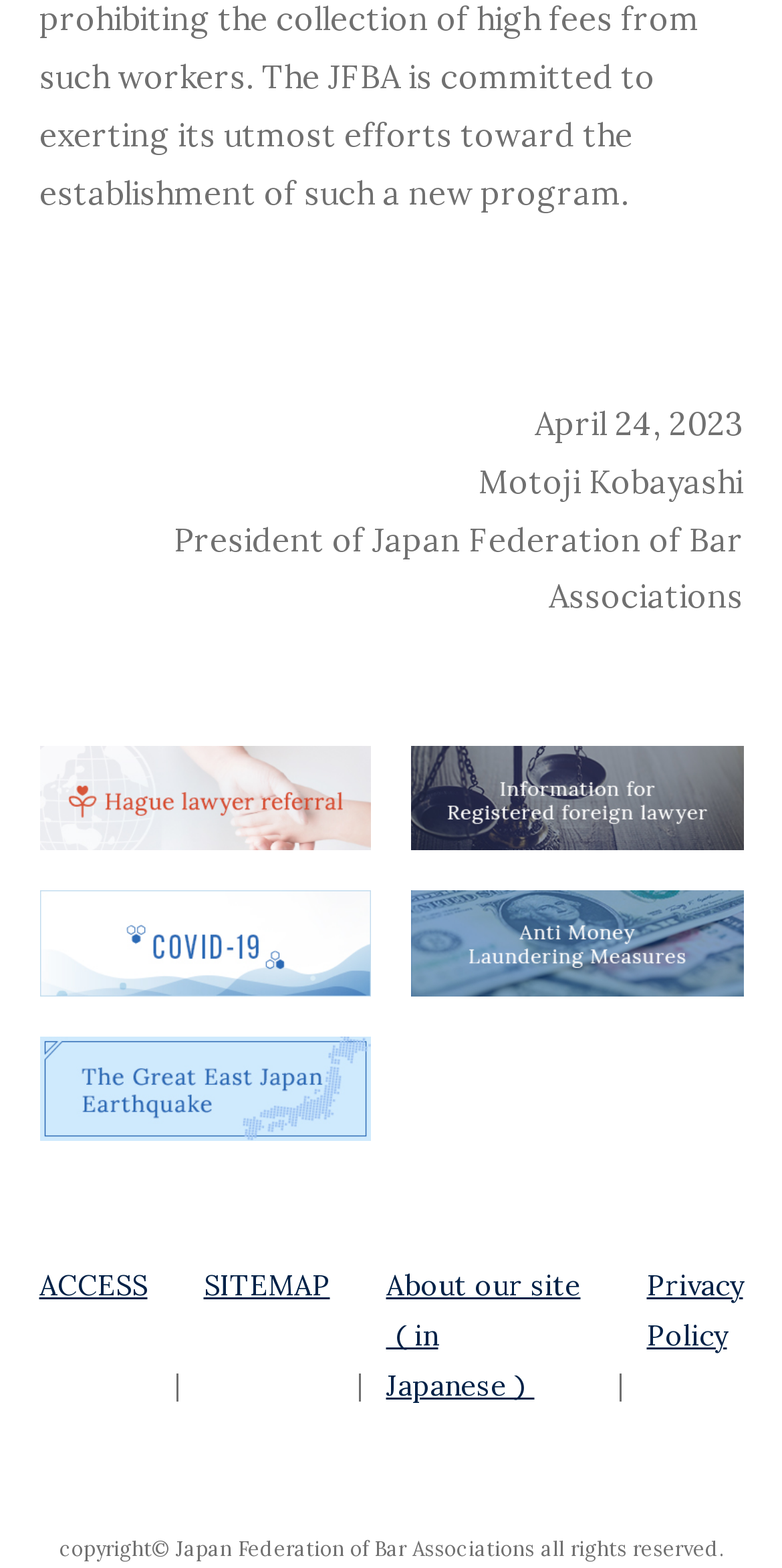Please find the bounding box coordinates of the element that needs to be clicked to perform the following instruction: "Get information for registered foreign lawyers". The bounding box coordinates should be four float numbers between 0 and 1, represented as [left, top, right, bottom].

[0.526, 0.476, 0.95, 0.543]